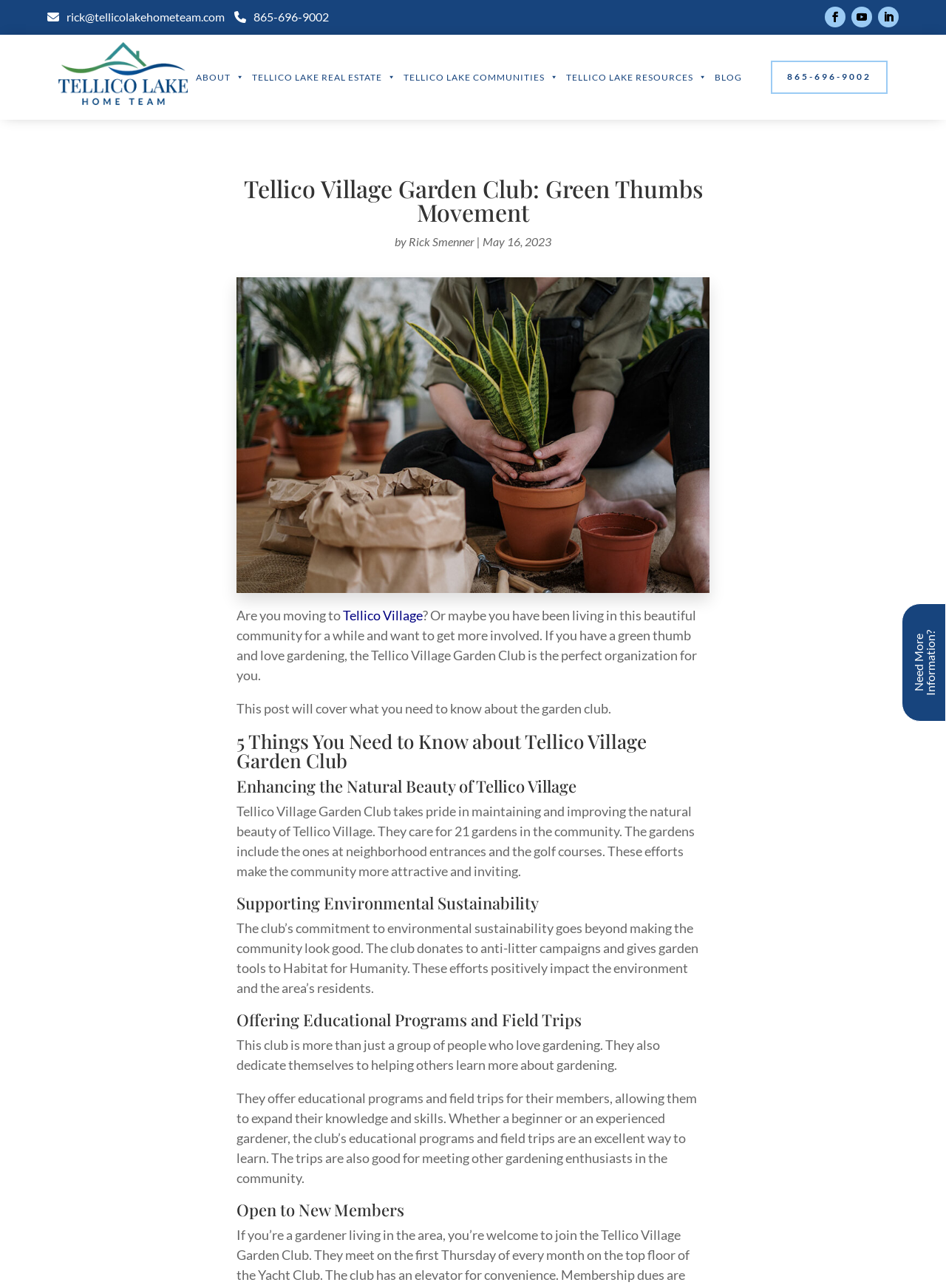Refer to the image and provide an in-depth answer to the question: 
What is the date of the latest article?

The date of the latest article can be found near the top of the webpage, where it says 'by Rick Smenner | May 16, 2023'. This suggests that the latest article was published on May 16, 2023.